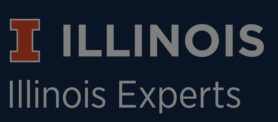Analyze the image and provide a detailed answer to the question: What does the bold 'I' in the logo signify?

The caption explains that the bold 'I' in the logo signifies the university's identity, which is a distinctive element of the University of Illinois' branding.